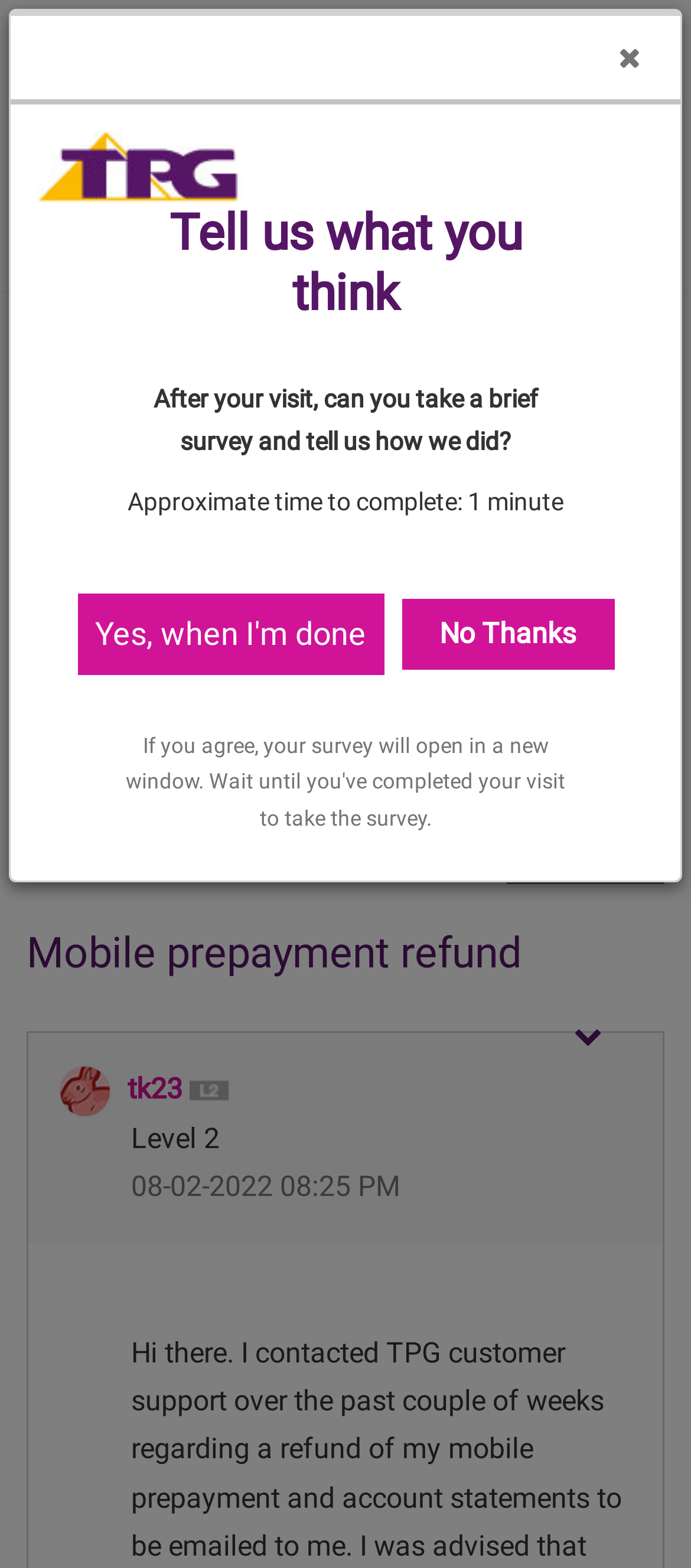Please find the bounding box for the UI component described as follows: "title="Home"".

[0.162, 0.043, 0.469, 0.065]